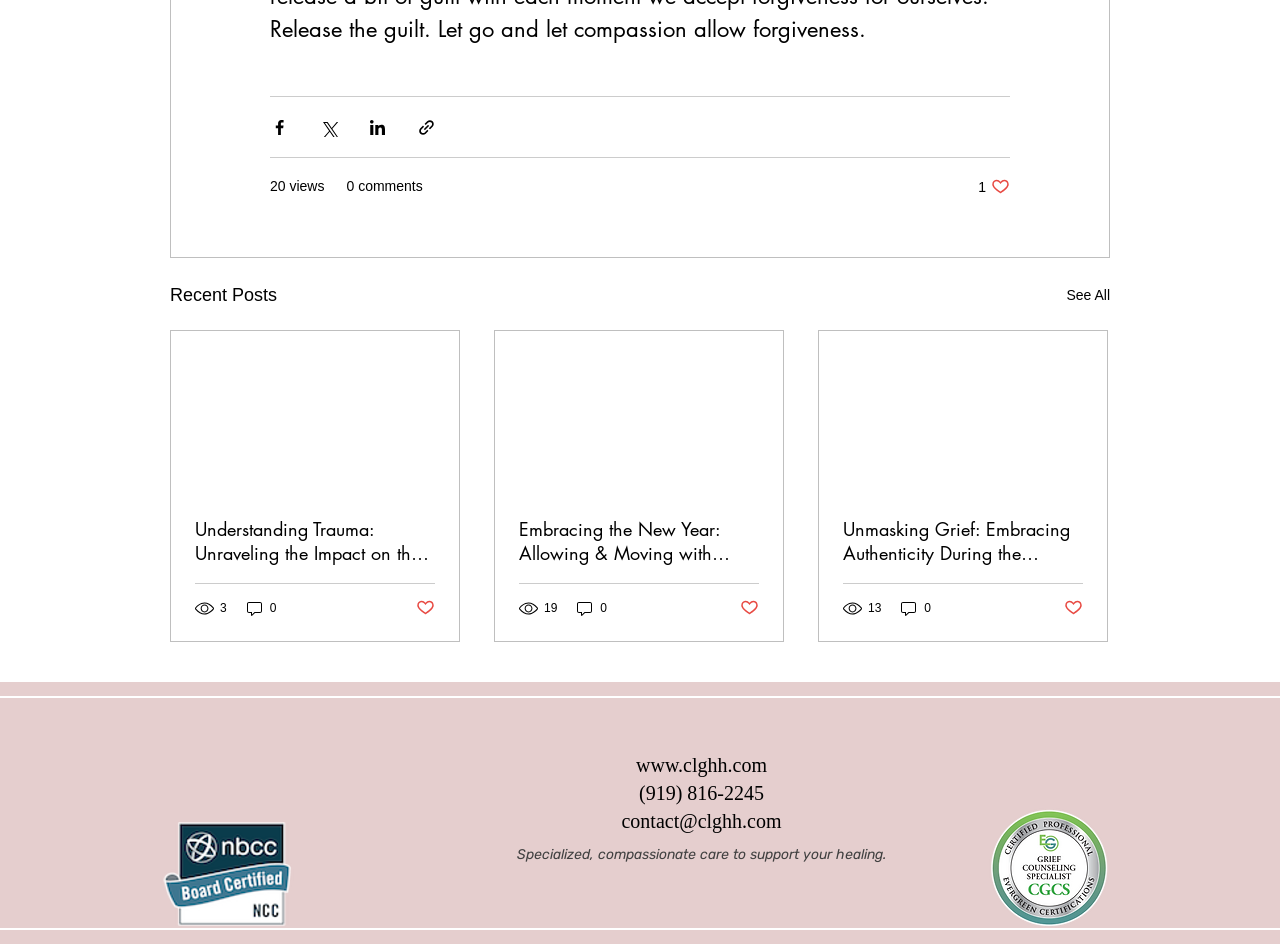Please indicate the bounding box coordinates for the clickable area to complete the following task: "See all recent posts". The coordinates should be specified as four float numbers between 0 and 1, i.e., [left, top, right, bottom].

[0.833, 0.298, 0.867, 0.328]